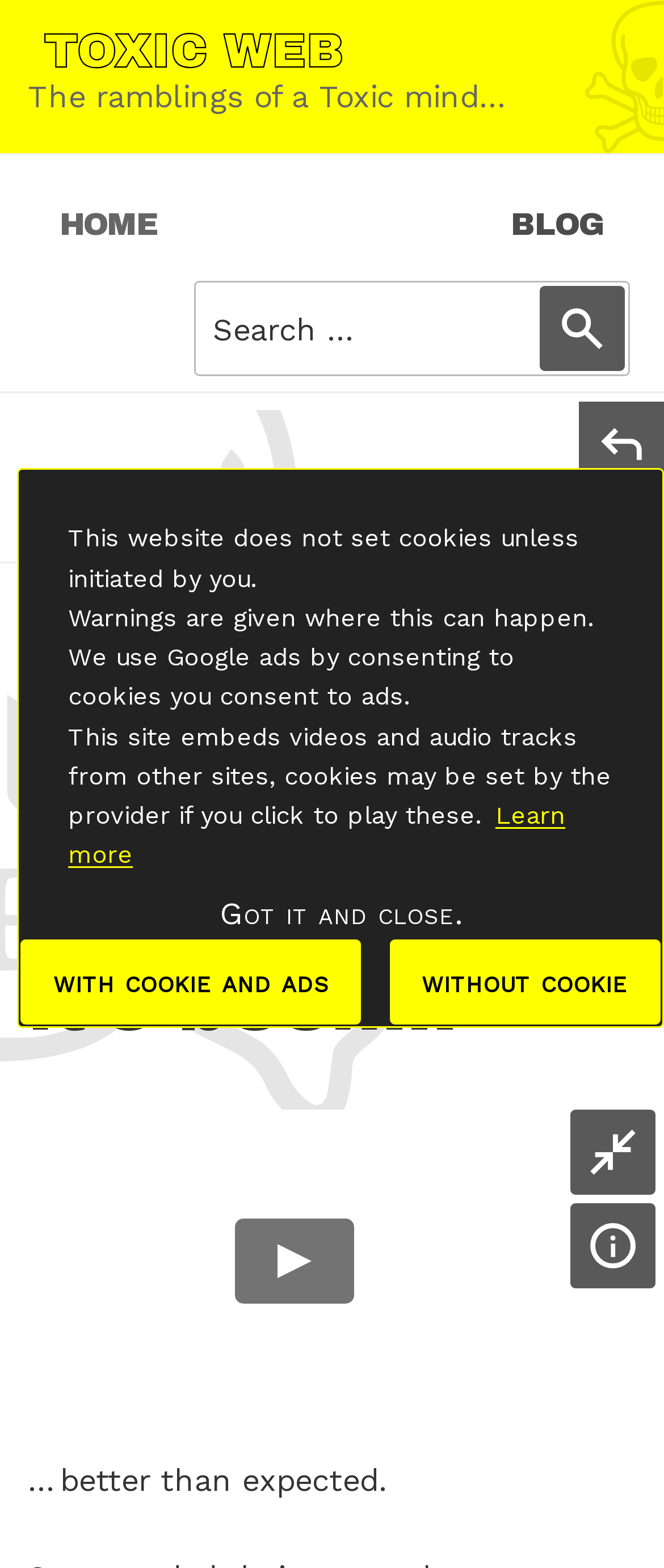Construct a comprehensive description capturing every detail on the webpage.

The webpage appears to be a blog post with a title "And it’s goodbye to Wembley, it’s been better than expected." At the top, there is a navigation menu with links to "HOME" and "BLOG" on the left, and a search bar on the right. Below the navigation menu, there is a header section with a title and a date "May 14, 2018" on the right.

The main content of the blog post is located in the middle of the page, with a video iframe taking up most of the width. There are two buttons above the video, "minimise video" and "video info". Below the video, there is a paragraph of text that continues the blog post, ending with the sentence "better than expected."

On the right side of the page, there are several links and buttons, including "reply", "Share this", and links to share the post on various social media platforms. There is also a cookie consent dialog box that appears in the middle of the page, with several paragraphs of text explaining the website's cookie policy and buttons to "learn more" or "dismiss" the message.